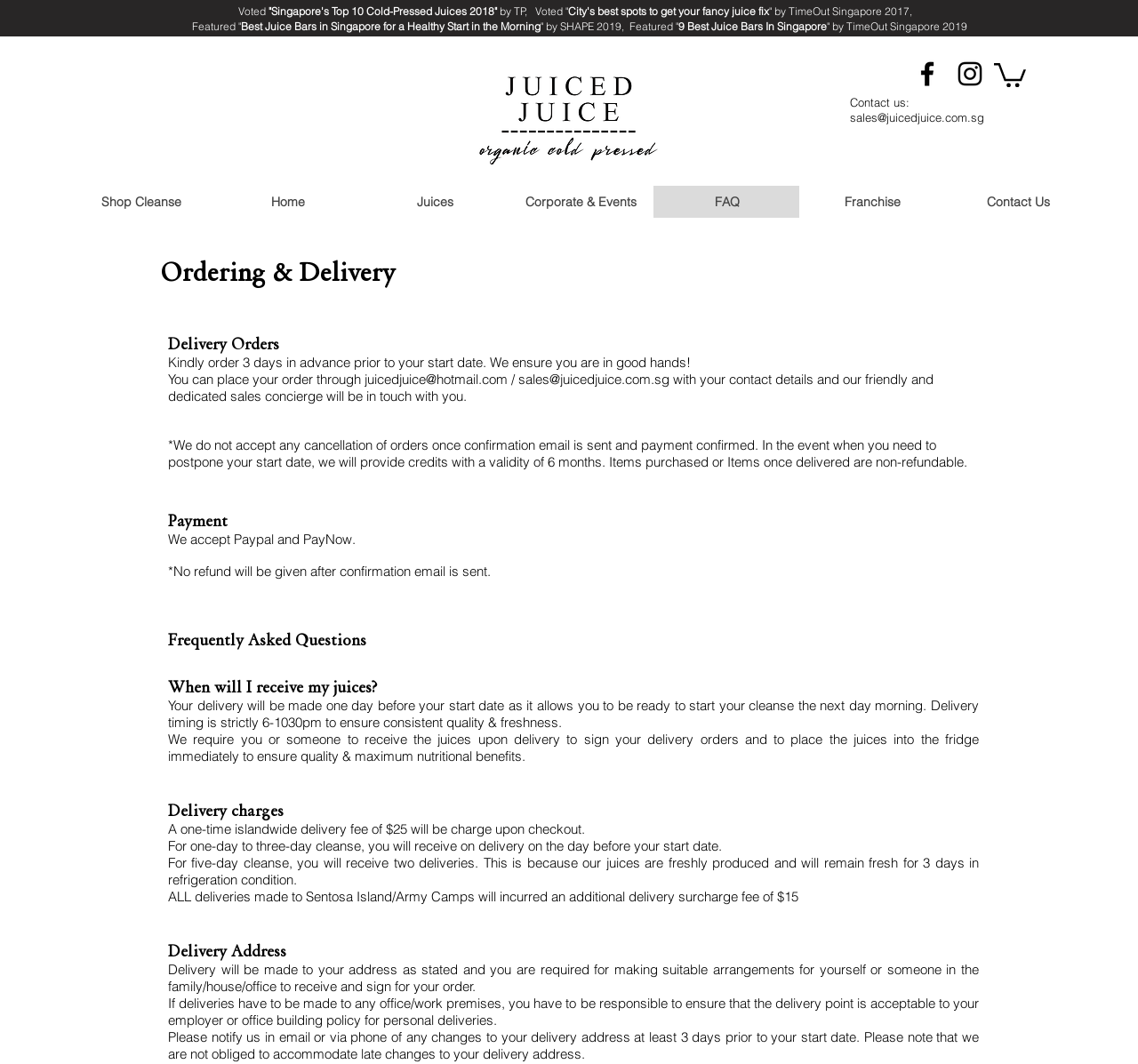Using details from the image, please answer the following question comprehensively:
What is the timing for delivery?

The timing for delivery can be found in the 'Frequently Asked Questions' section, under the 'When will I receive my juices?' subheading. It is stated that delivery timing is strictly 6-10:30pm to ensure consistent quality and freshness.